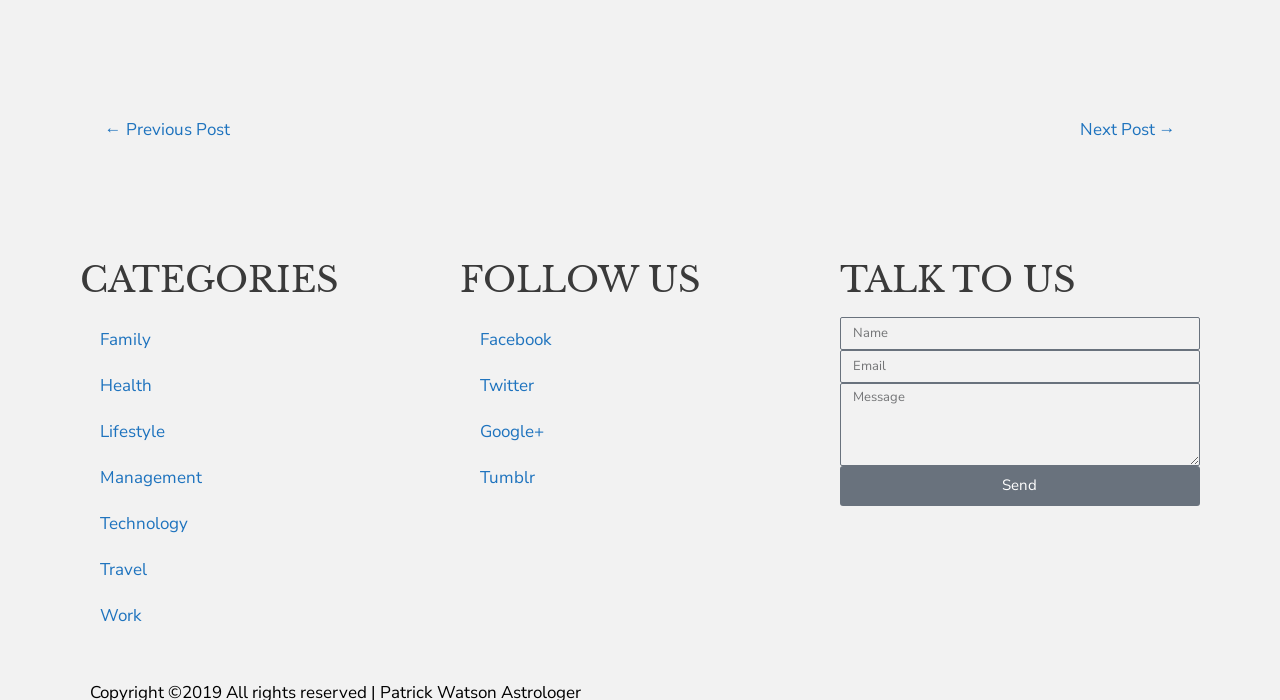What is required to submit the contact form?
Please provide a single word or phrase as your answer based on the image.

Email